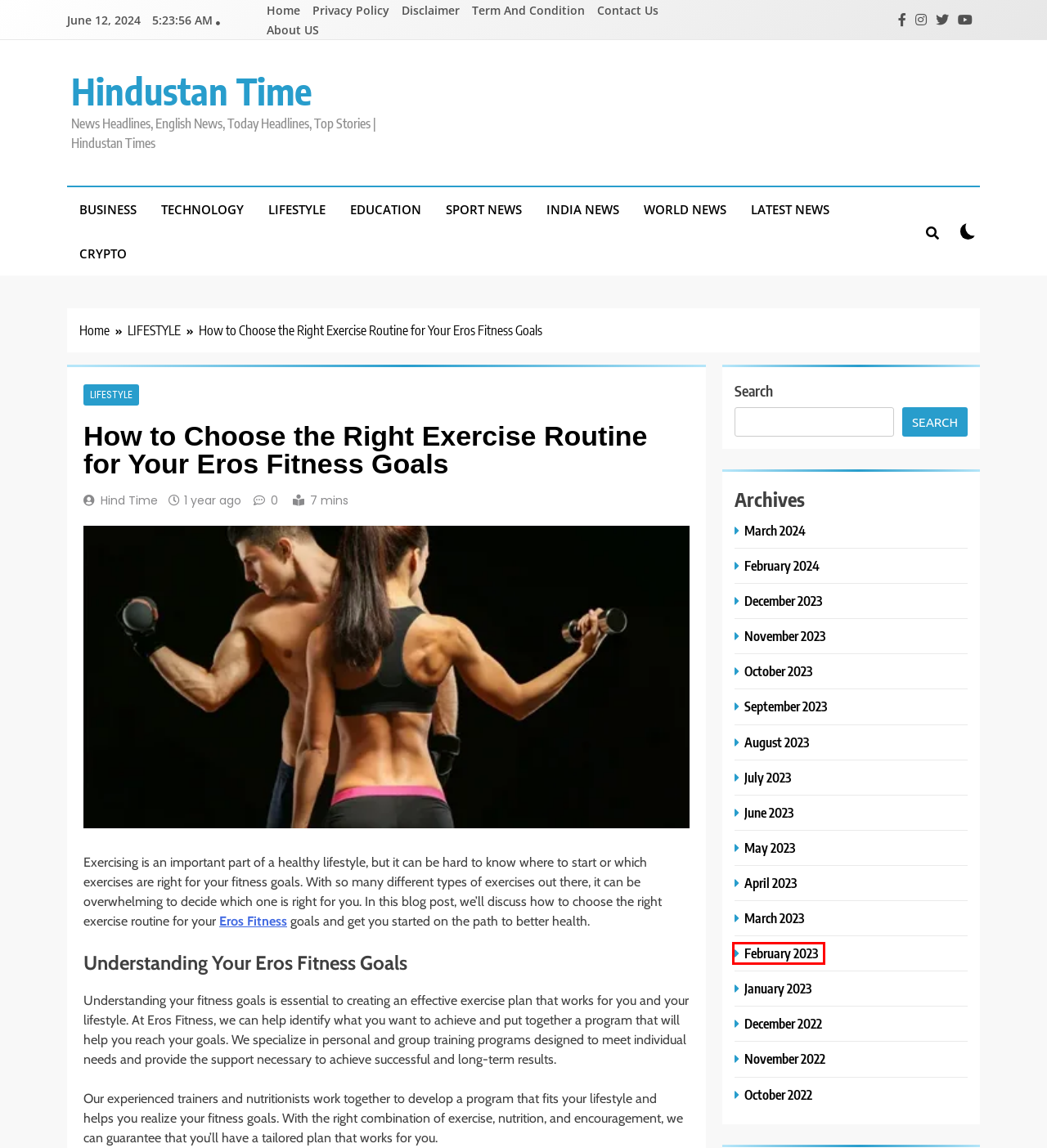You’re provided with a screenshot of a webpage that has a red bounding box around an element. Choose the best matching webpage description for the new page after clicking the element in the red box. The options are:
A. January 2023 - Hindustan Time
B. December 2023 - Hindustan Time
C. BUSINESS Archives - Hindustan Time
D. February 2024 - Hindustan Time
E. EDUCATION Archives - Hindustan Time
F. Sport News Archives - Hindustan Time
G. November 2023 - Hindustan Time
H. February 2023 - Hindustan Time

H